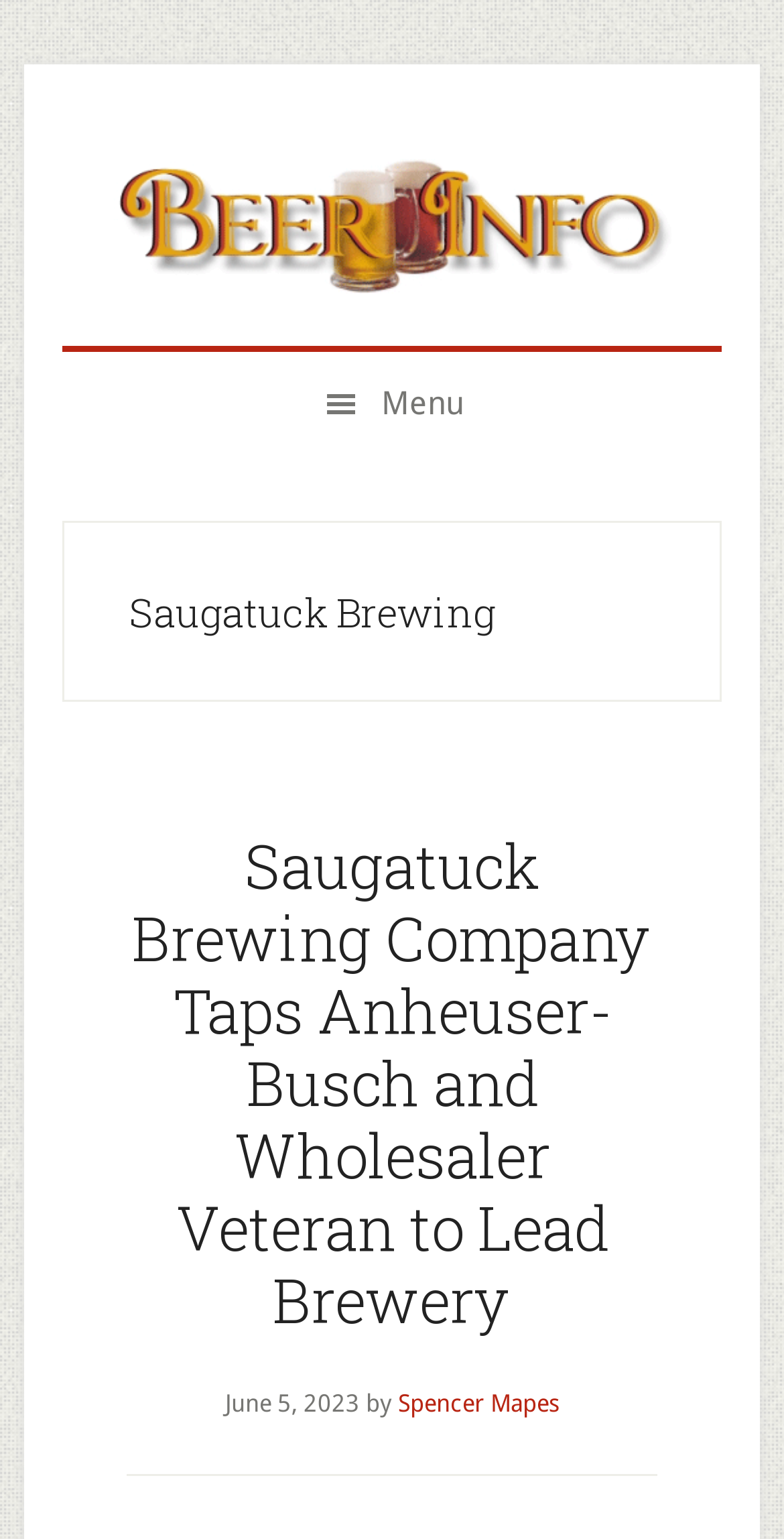What is the name of the brewery?
Provide a detailed answer to the question, using the image to inform your response.

I determined the answer by looking at the heading 'Saugatuck Brewing' which is a prominent element on the webpage, indicating that it is the name of the brewery.